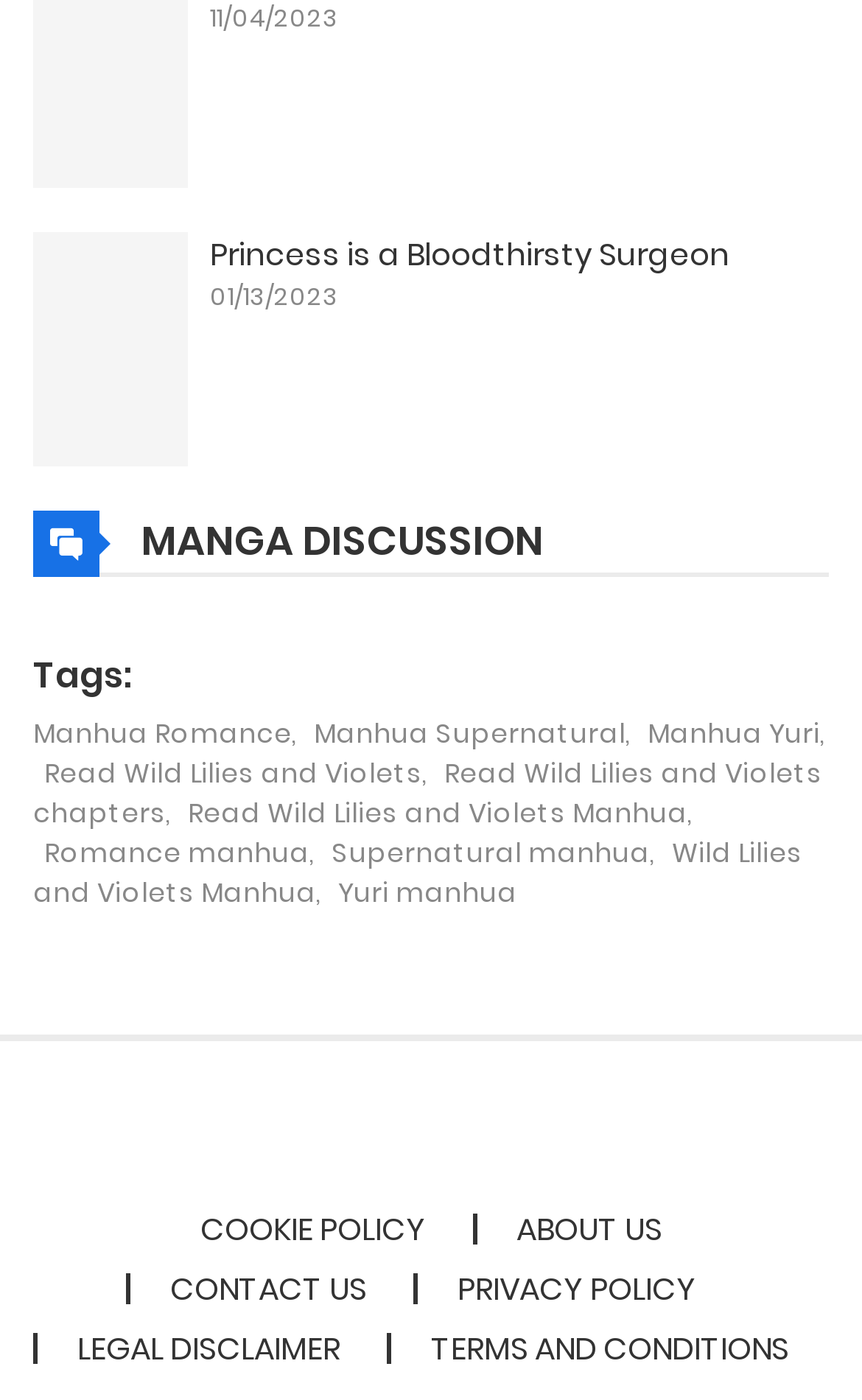Predict the bounding box coordinates of the UI element that matches this description: "Manhua Yuri". The coordinates should be in the format [left, top, right, bottom] with each value between 0 and 1.

[0.751, 0.511, 0.951, 0.537]